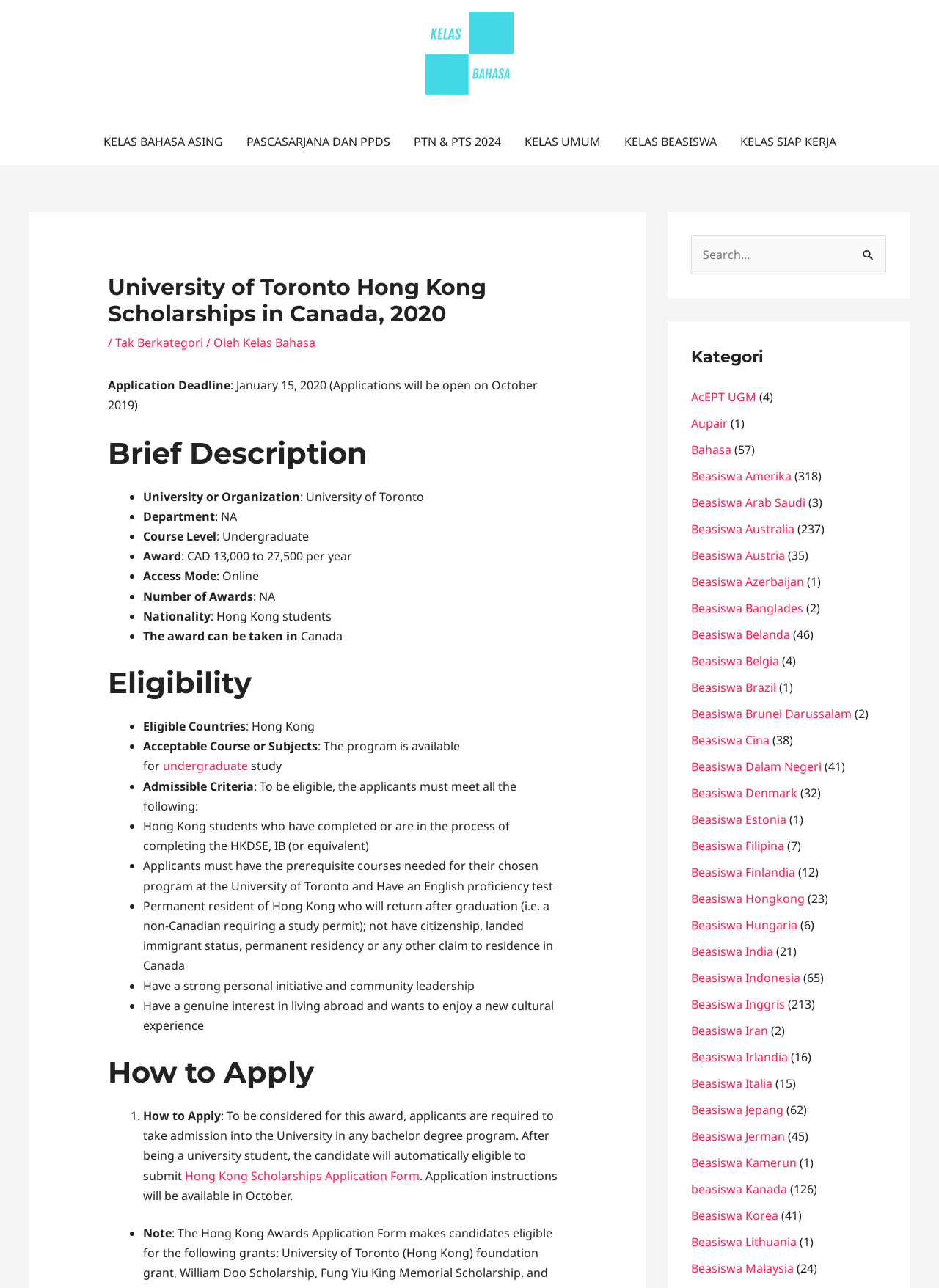Answer the question below in one word or phrase:
What is the application deadline for the University of Toronto Hong Kong Scholarships?

January 15, 2020